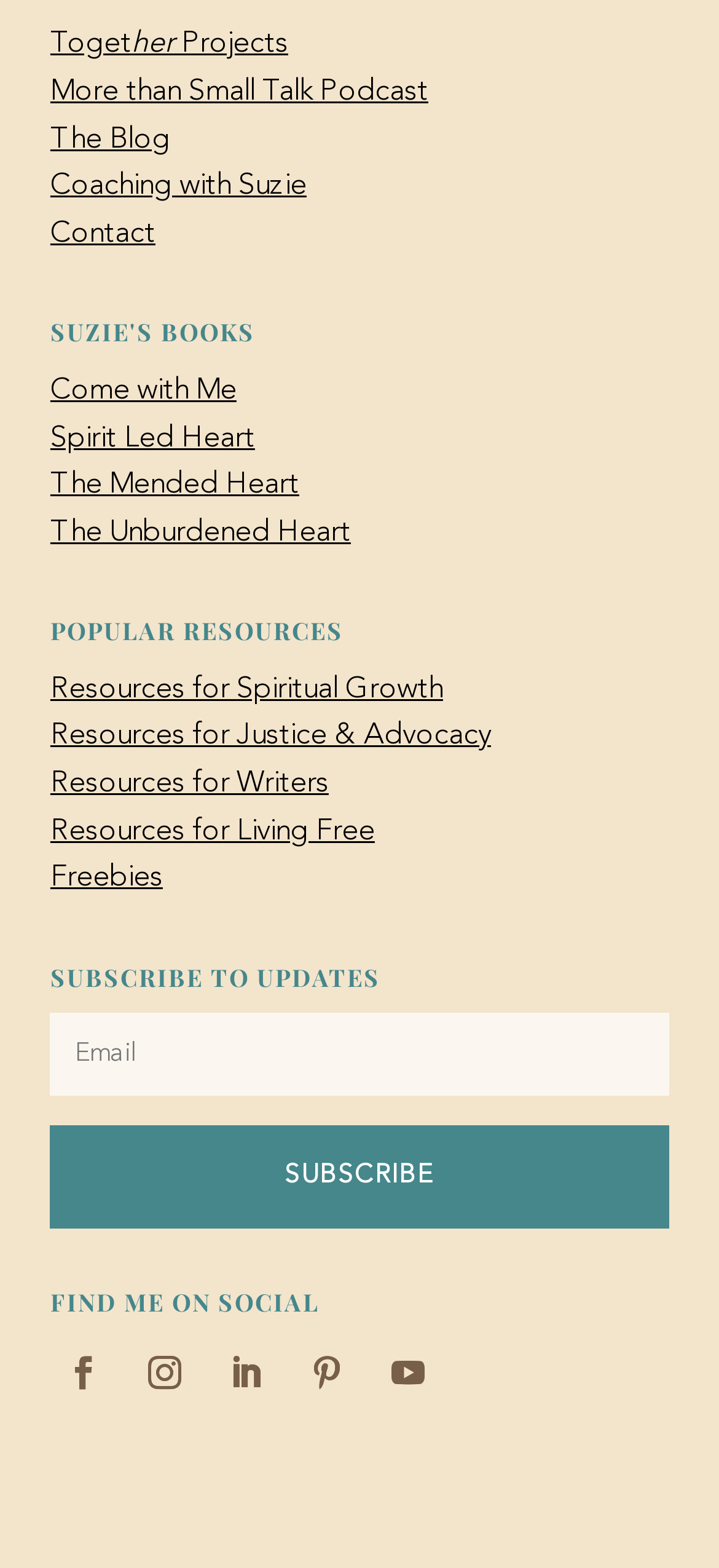Please analyze the image and provide a thorough answer to the question:
How many book titles are listed on this webpage?

I counted the number of book titles listed on the webpage, which are 'Come with Me', 'Spirit Led Heart', 'The Mended Heart', and 'The Unburdened Heart'. Therefore, there are 4 book titles listed.